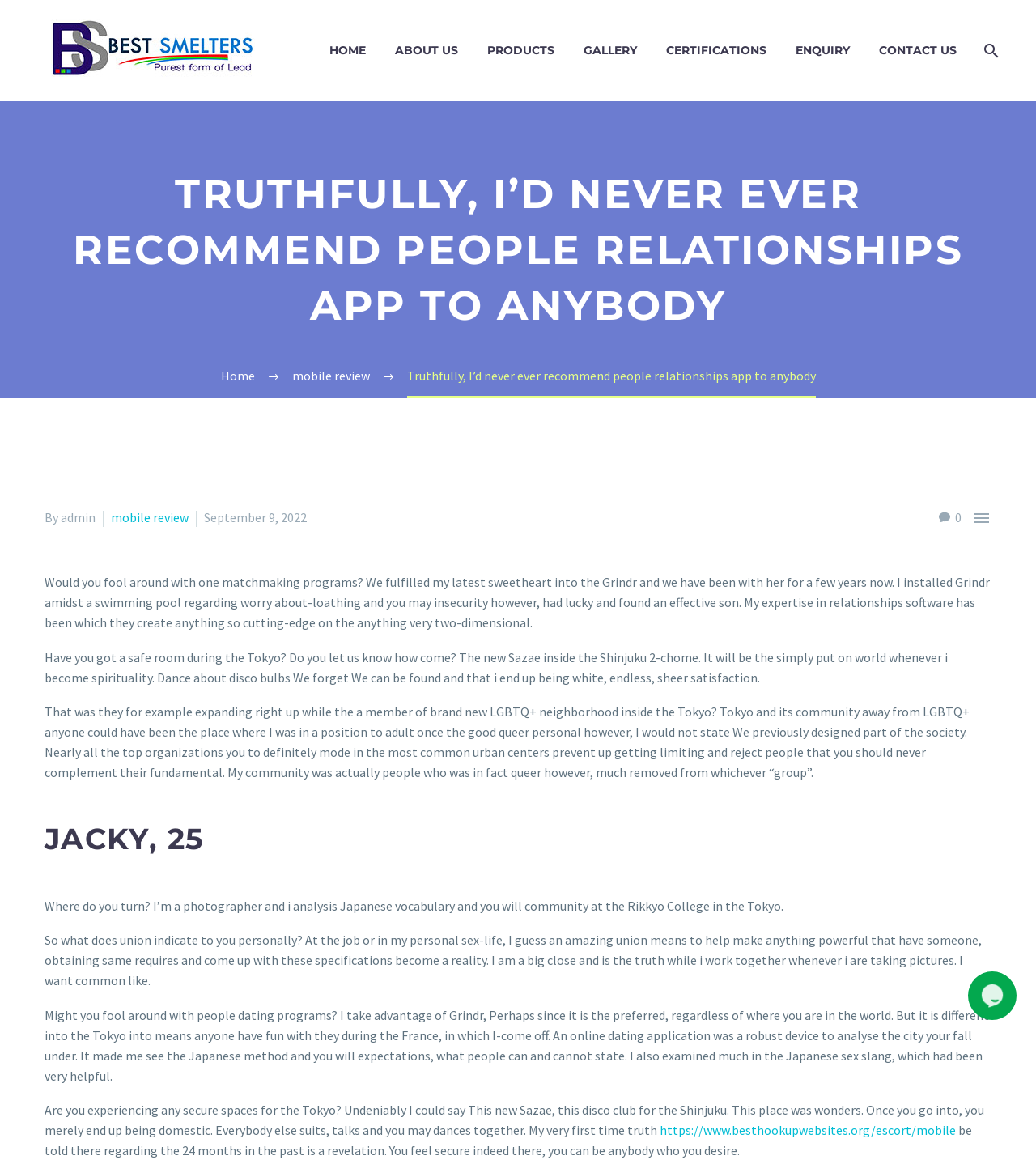Identify the bounding box coordinates of the area you need to click to perform the following instruction: "Click HOME".

[0.306, 0.035, 0.365, 0.052]